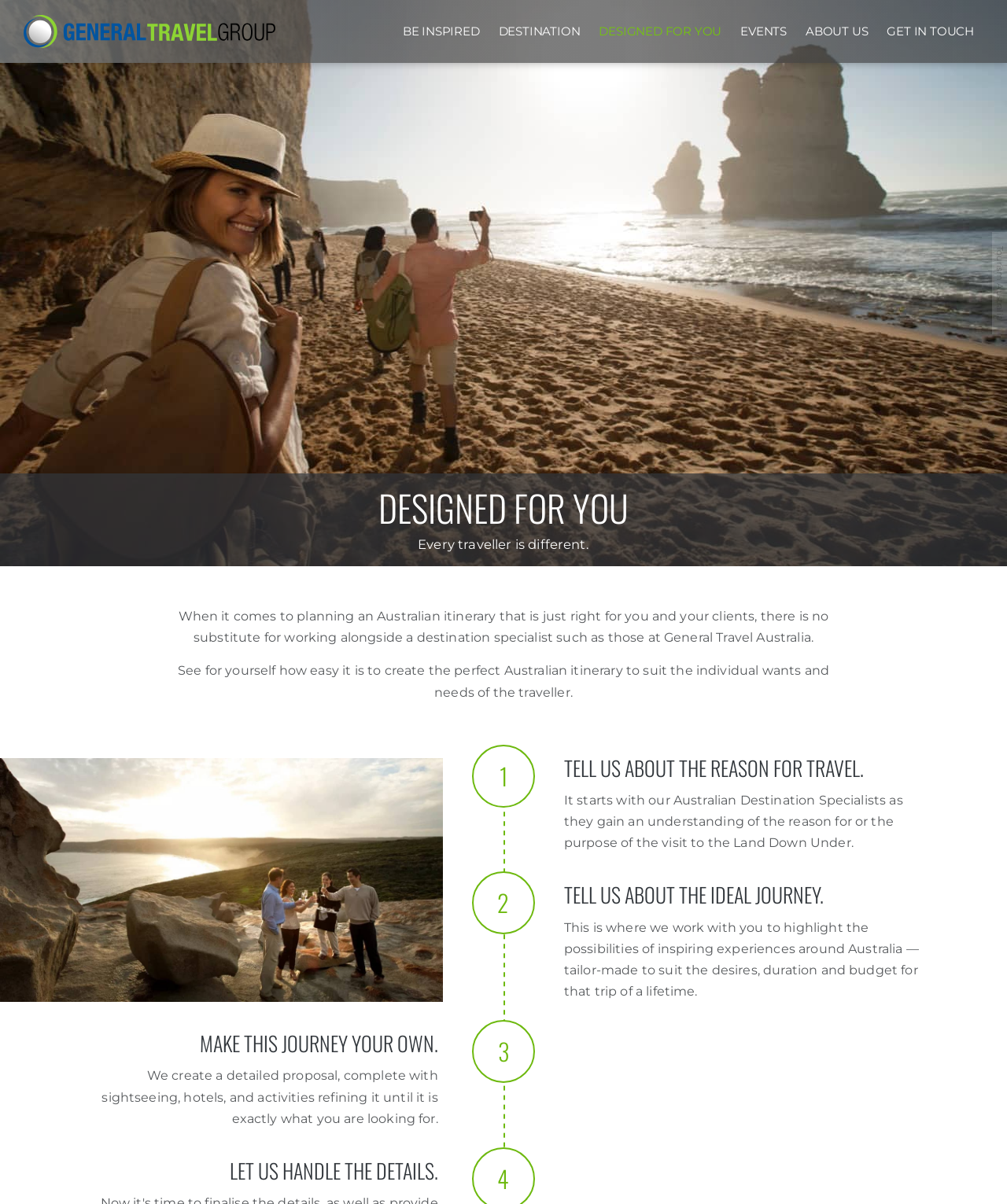What is the main title displayed on this webpage?

DESIGNED FOR YOU